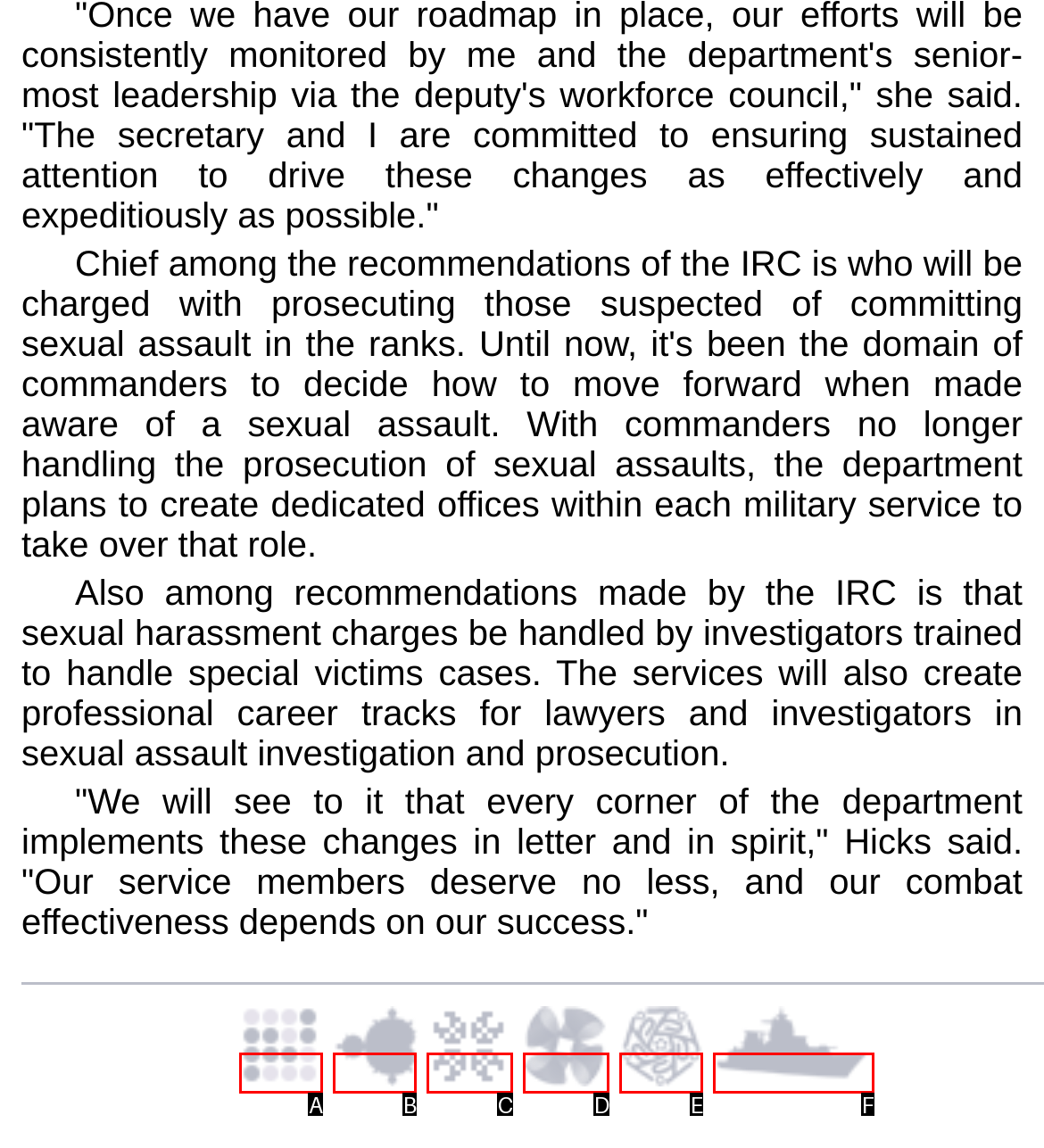Identify the option that corresponds to the given description: title="All Stories". Reply with the letter of the chosen option directly.

F